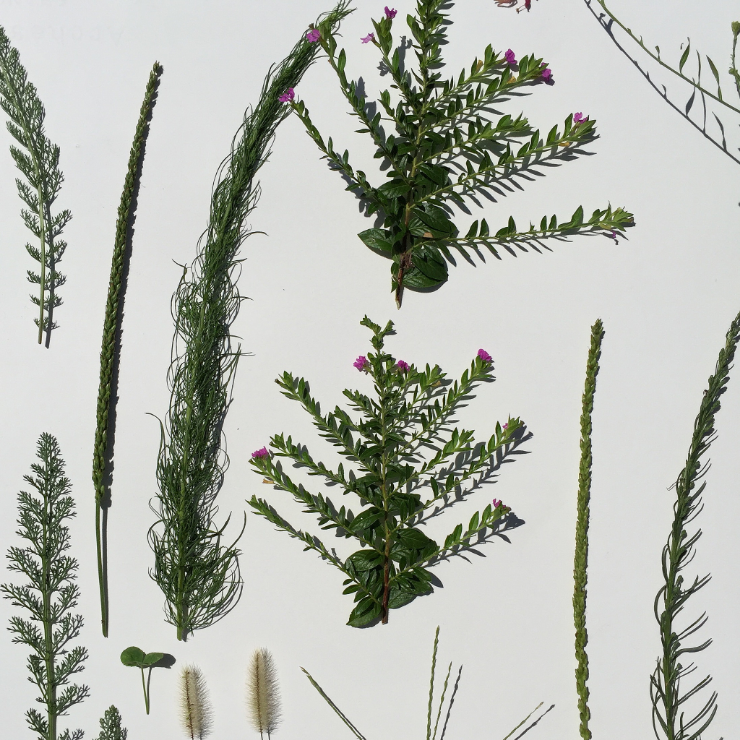What type of flowers are present in the image?
Please answer the question with as much detail and depth as you can.

According to the caption, some of the lush, leafy clusters are adorned with small pink flowers, which adds a pop of color to the composition.